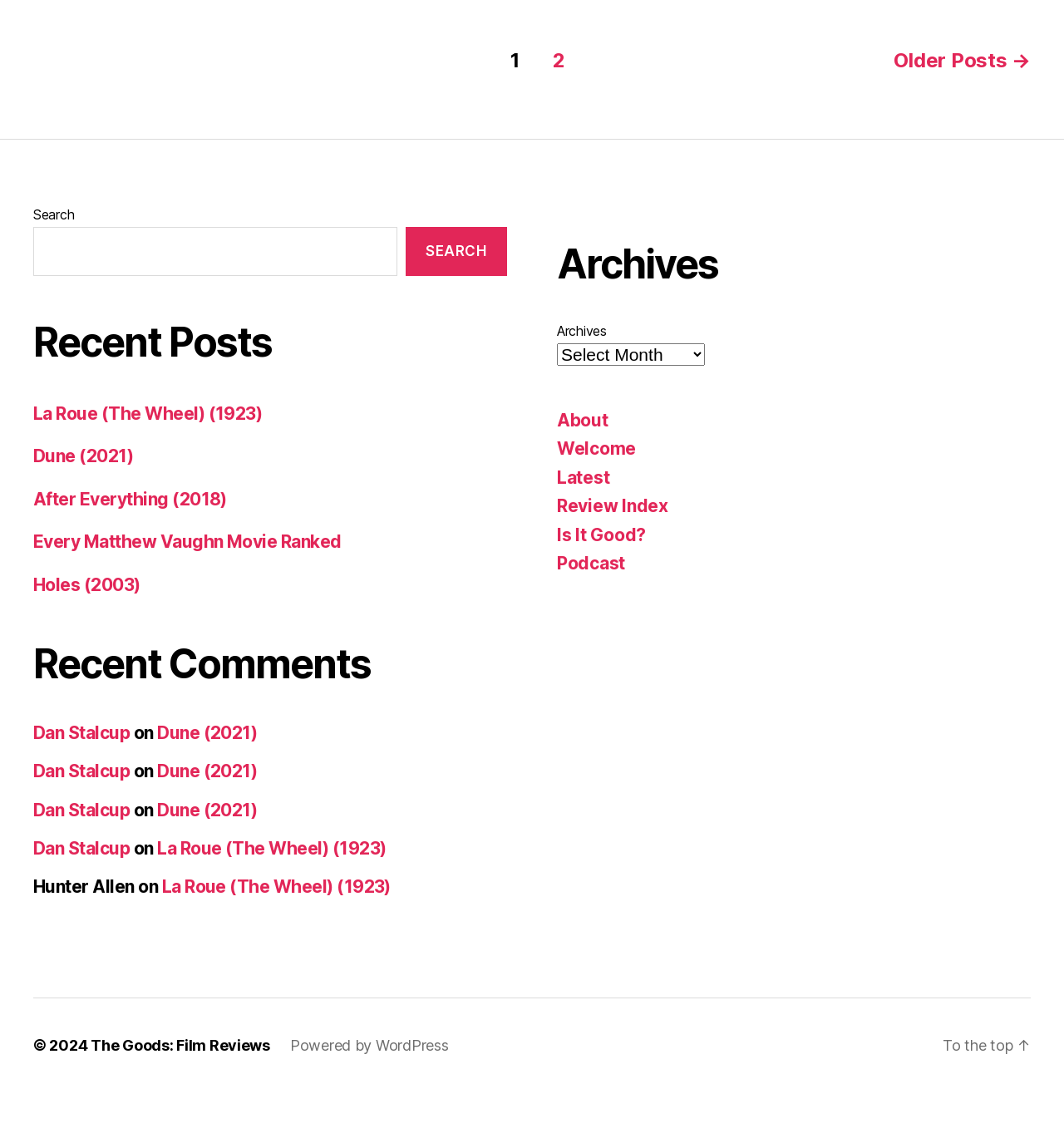What is the title of the first recent post?
Based on the image, answer the question with a single word or brief phrase.

La Roue (The Wheel) (1923)